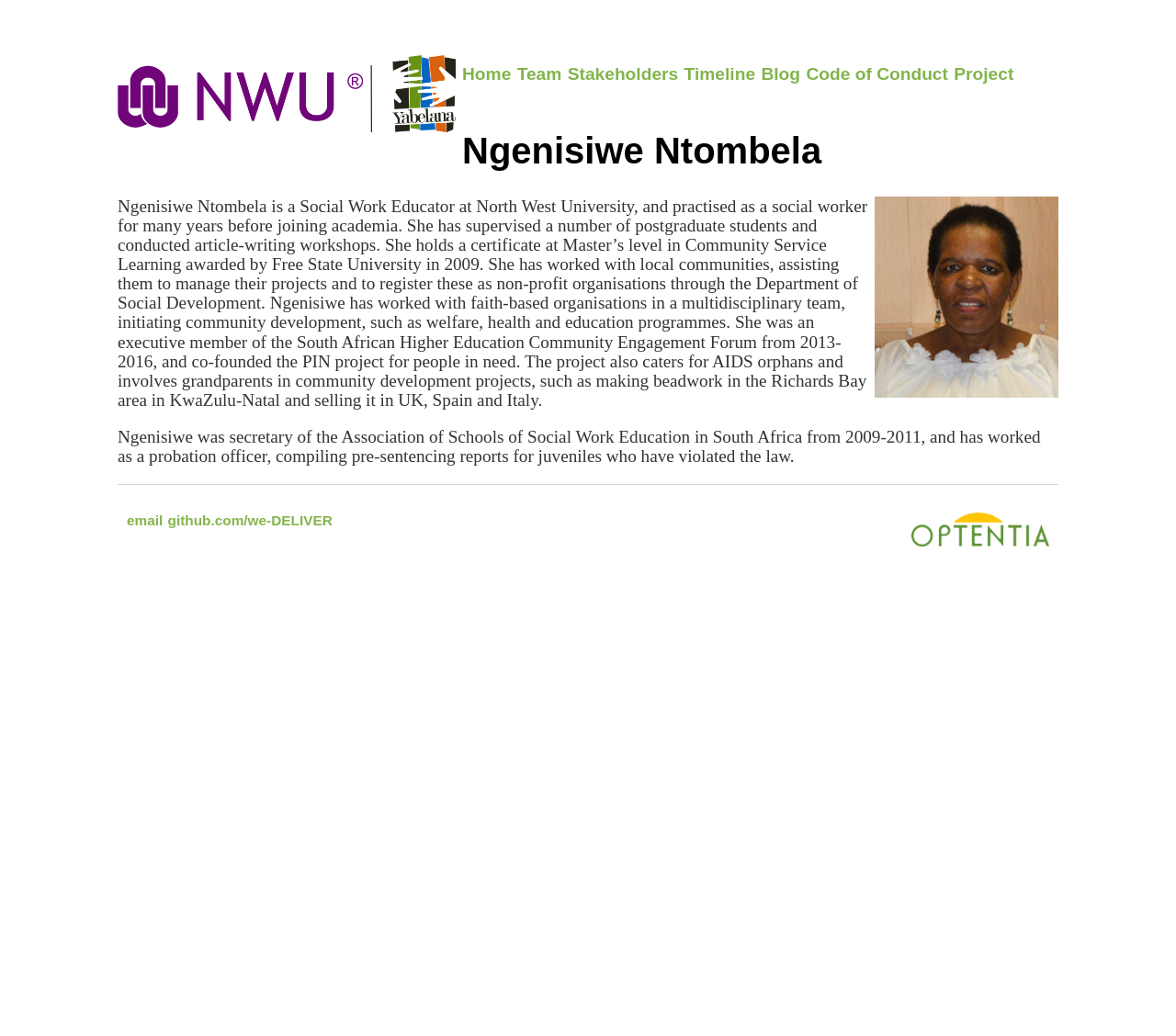Refer to the screenshot and answer the following question in detail:
What is Ngenisiwe Ntombela's profession?

Based on the webpage, Ngenisiwe Ntombela's profession is mentioned as a Social Work Educator at North West University, which is stated in the text description below her name.